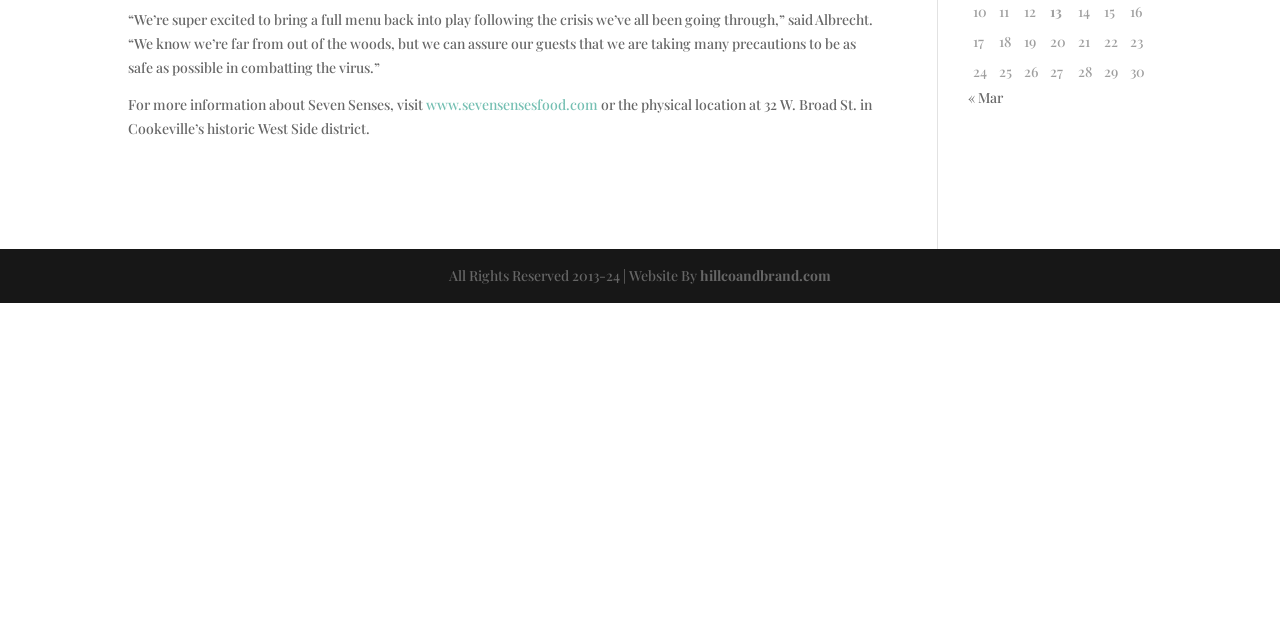Based on the element description « Mar, identify the bounding box coordinates for the UI element. The coordinates should be in the format (top-left x, top-left y, bottom-right x, bottom-right y) and within the 0 to 1 range.

[0.756, 0.138, 0.784, 0.168]